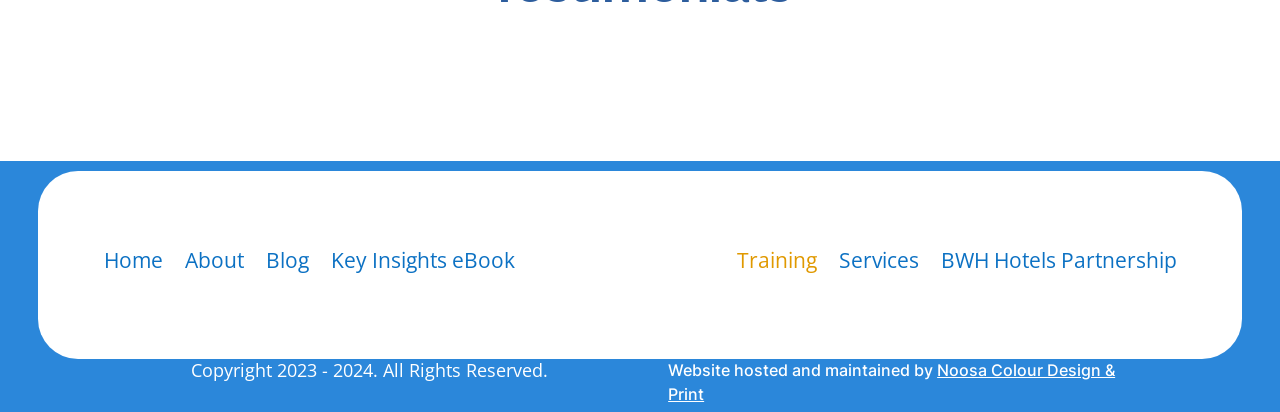Given the description: "Noosa Colour Design & Print", determine the bounding box coordinates of the UI element. The coordinates should be formatted as four float numbers between 0 and 1, [left, top, right, bottom].

[0.522, 0.875, 0.871, 0.981]